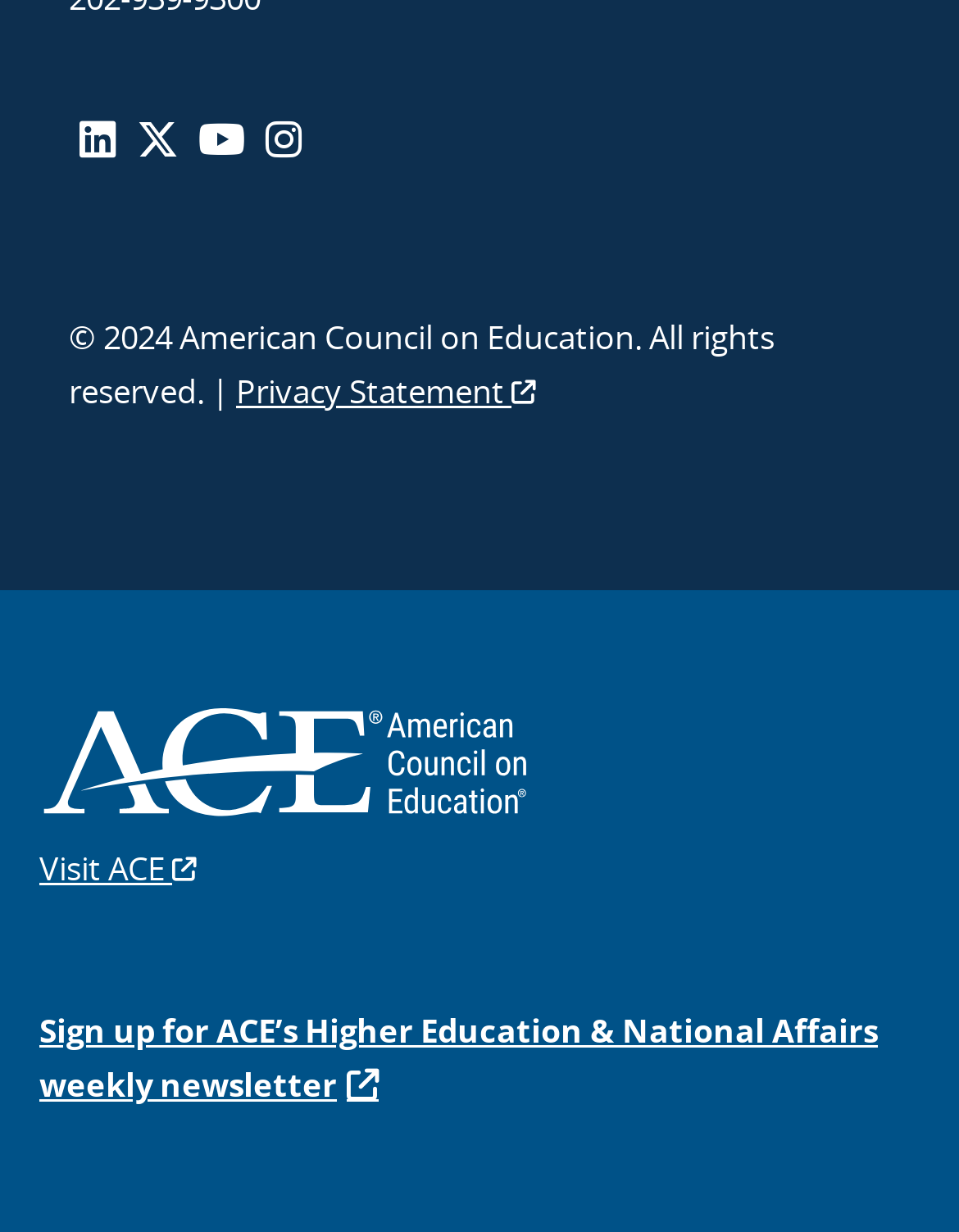What is the copyright year mentioned at the bottom?
Please provide a single word or phrase as your answer based on the screenshot.

2024